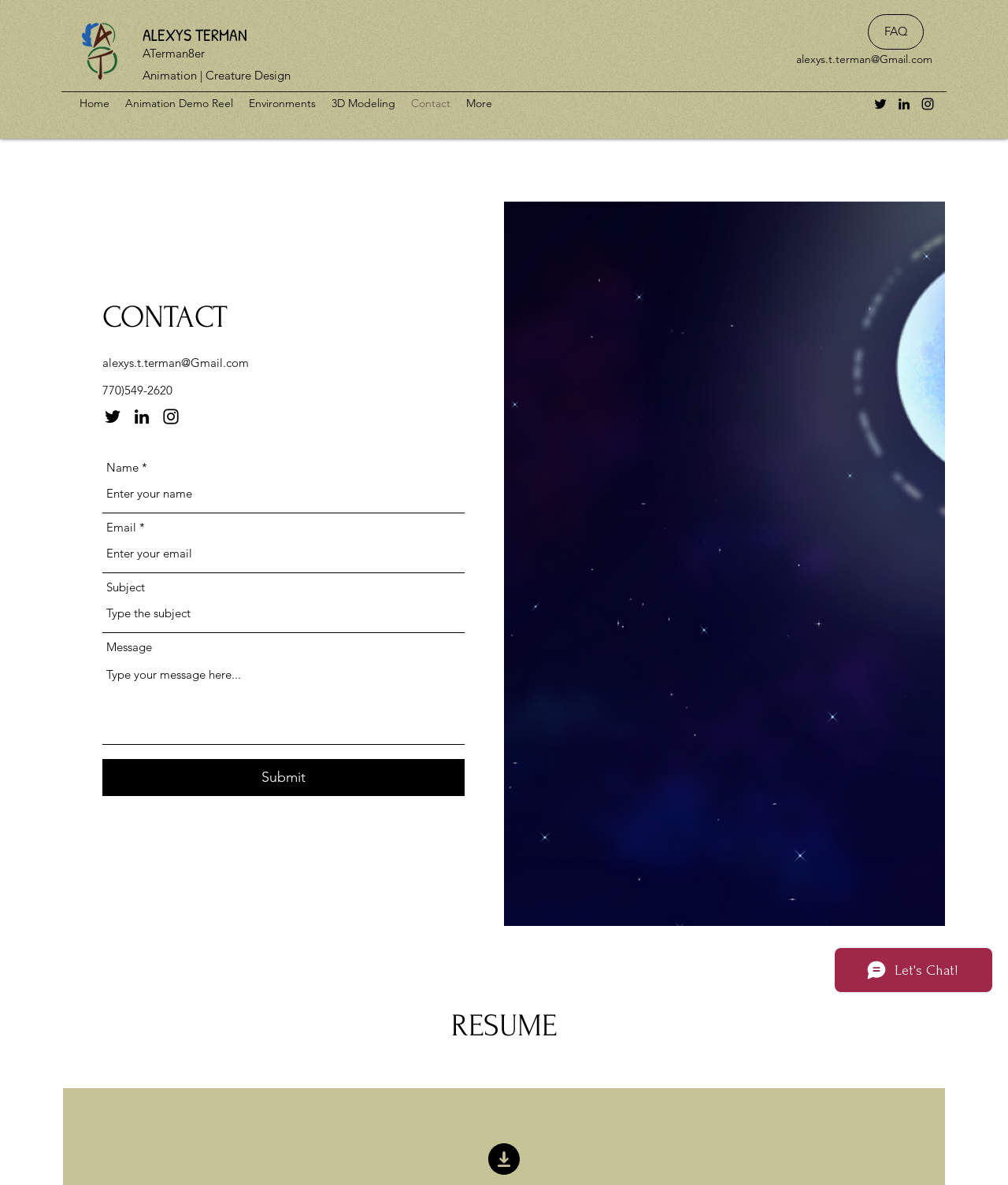What is the profession of Alexys Terman?
Kindly offer a detailed explanation using the data available in the image.

Based on the webpage, Alexys Terman's profession is mentioned as 'Animation | Creature Design' in the top section of the page, which suggests that she is a professional in the field of animation and creature design.